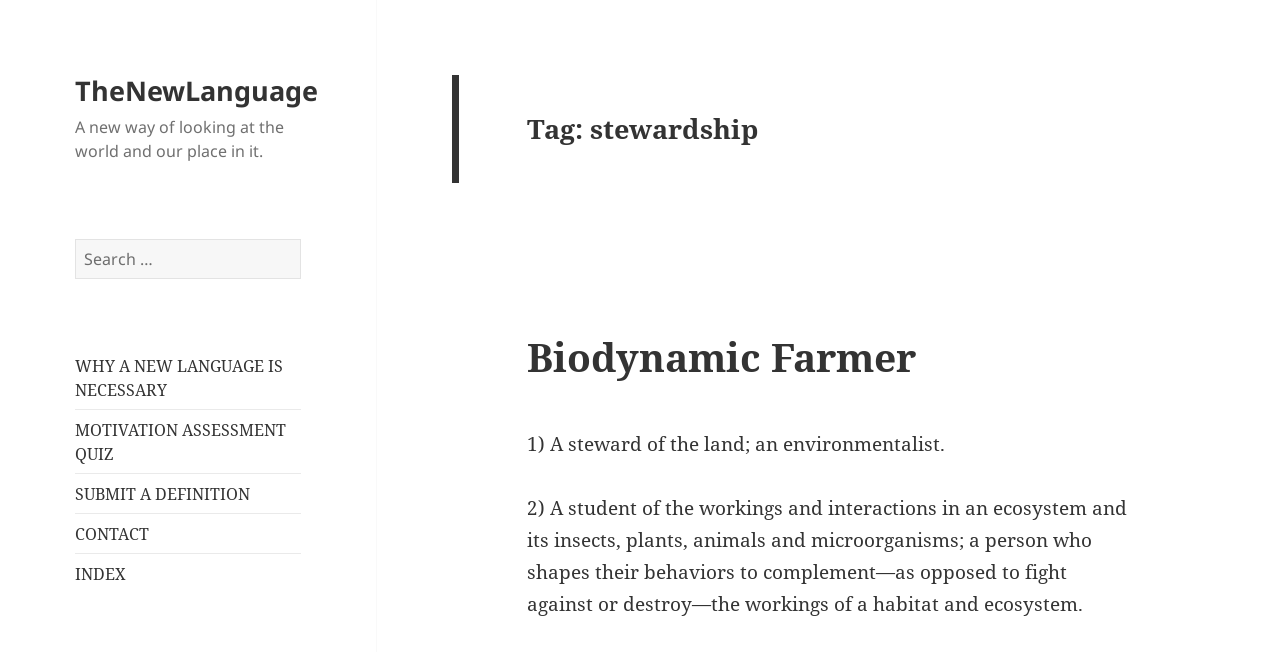Identify the bounding box coordinates of the region that should be clicked to execute the following instruction: "Learn about aquatic plants in Coventry Lake".

None